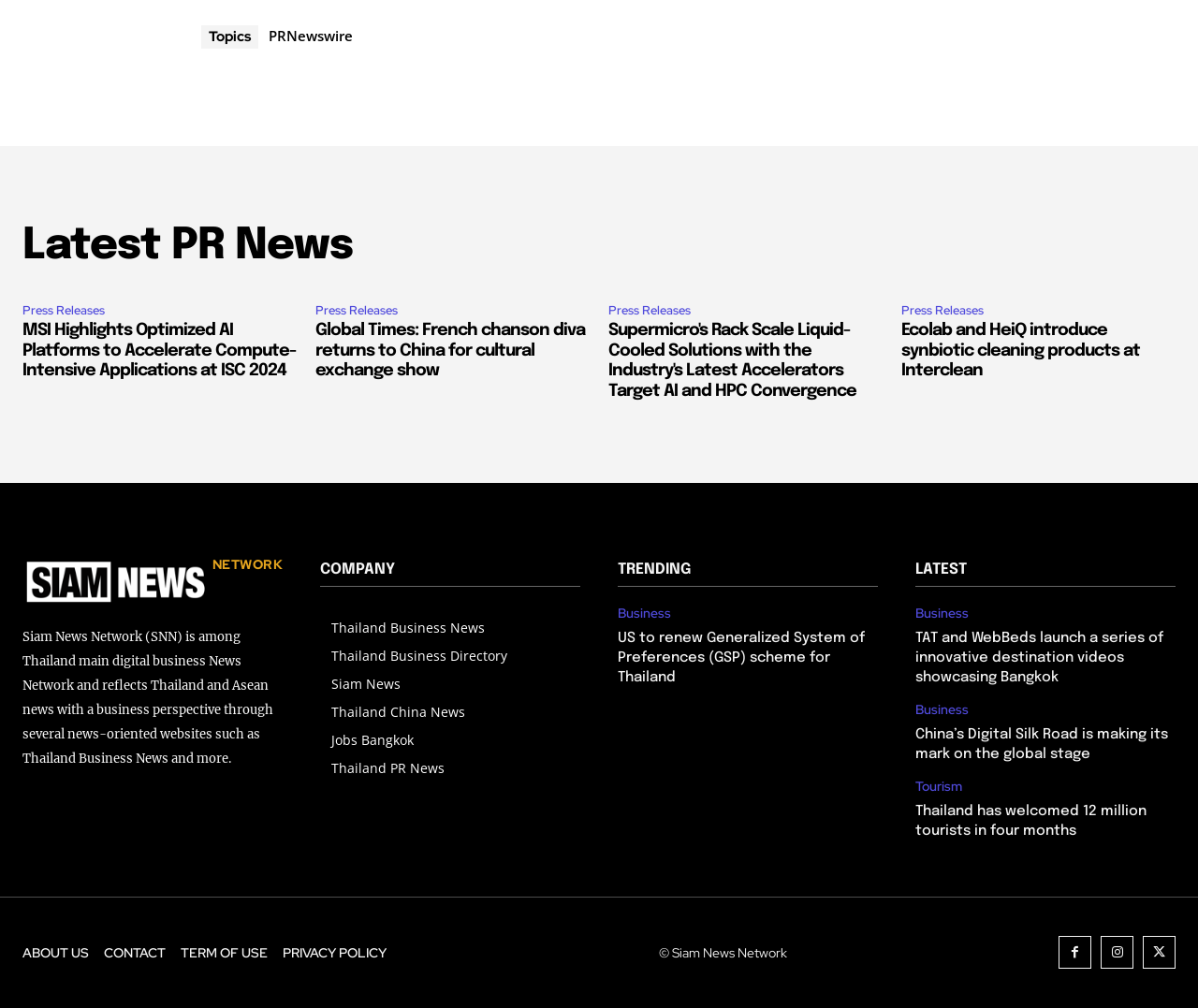Please determine the bounding box coordinates of the section I need to click to accomplish this instruction: "Click on the 'PRNewswire' link".

[0.219, 0.025, 0.3, 0.047]